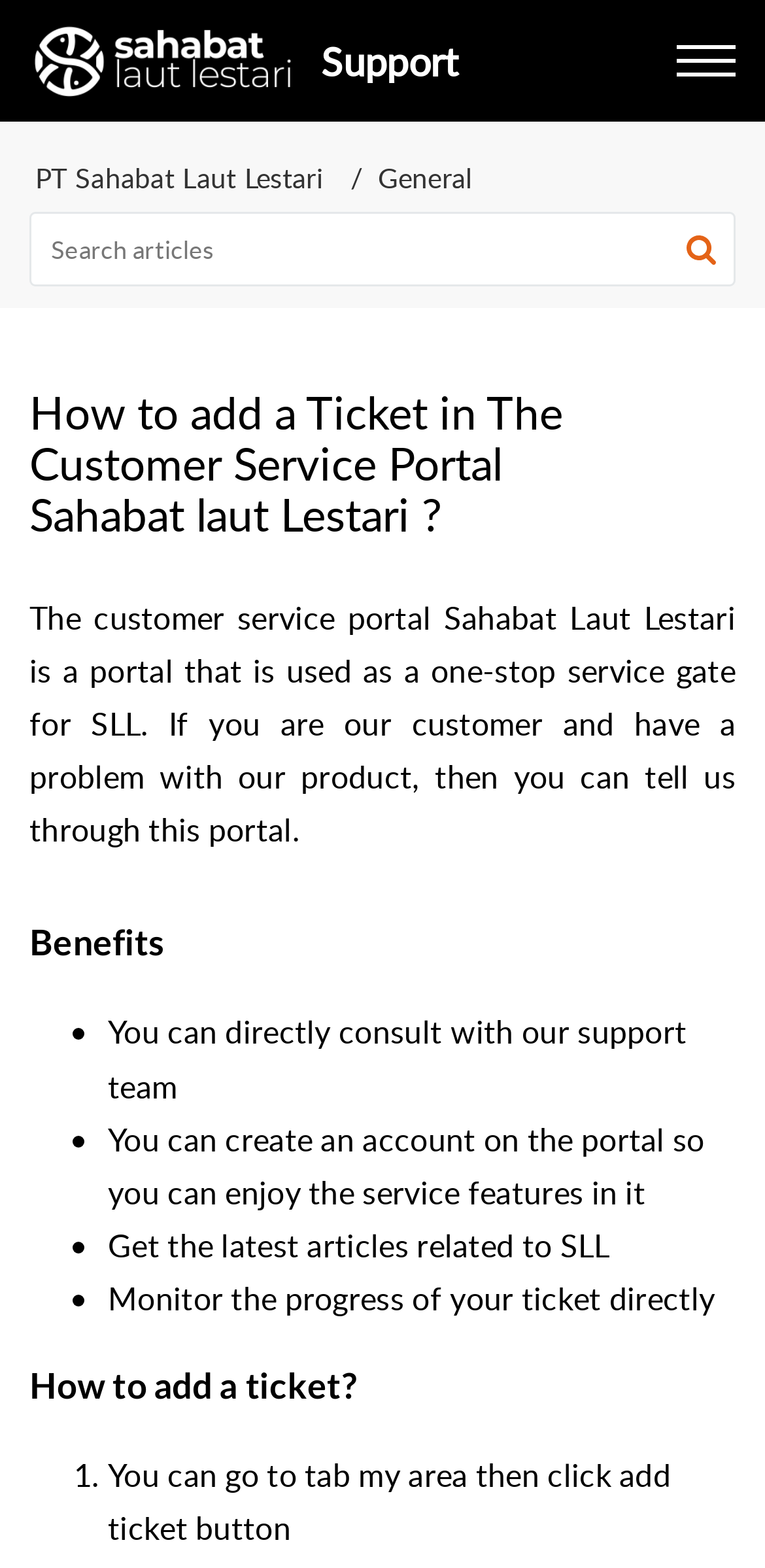Identify the bounding box for the given UI element using the description provided. Coordinates should be in the format (top-left x, top-left y, bottom-right x, bottom-right y) and must be between 0 and 1. Here is the description: alt="Support" aria-label="Support home"

[0.038, 0.013, 0.387, 0.065]